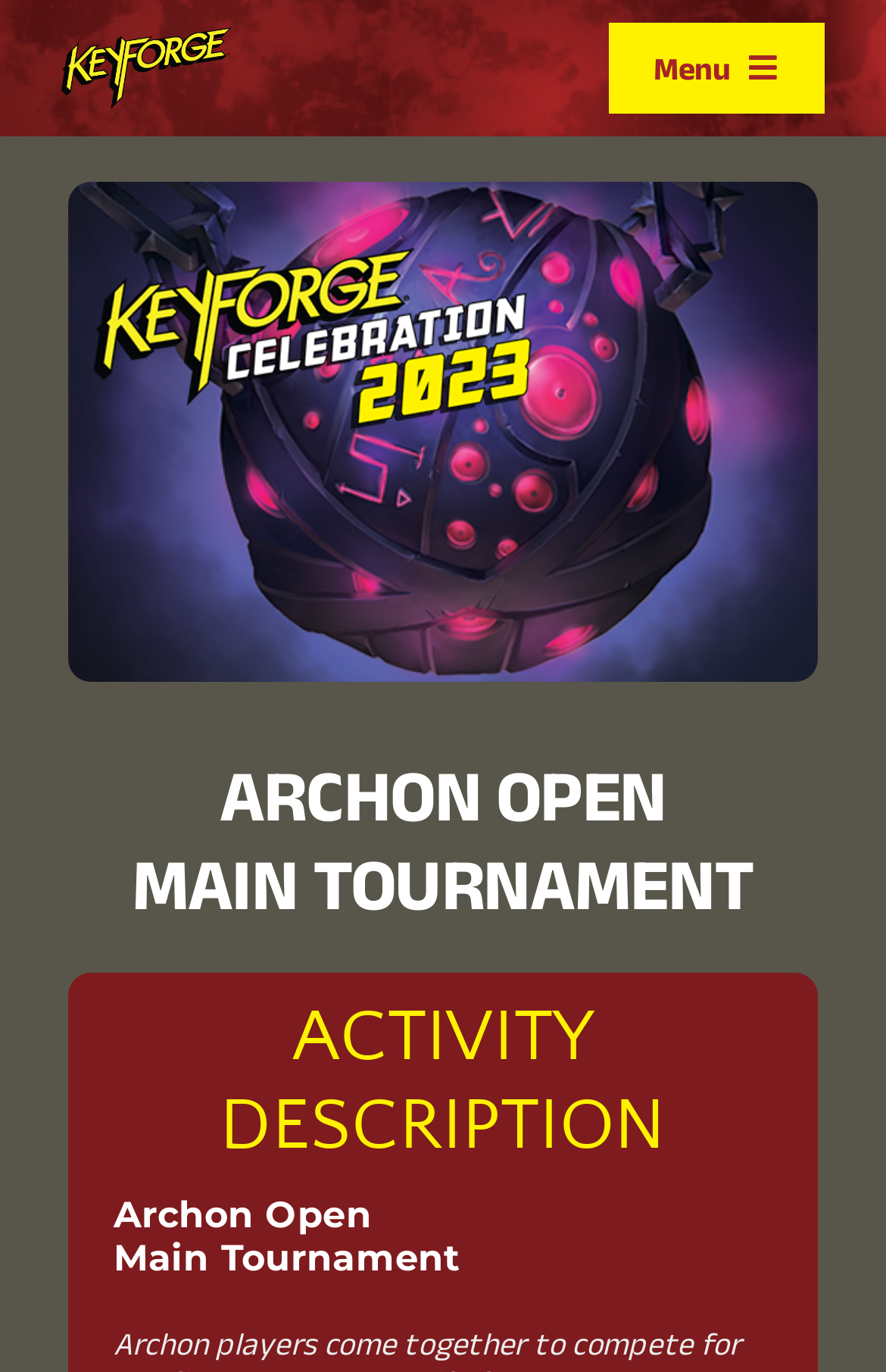Give a detailed account of the webpage.

The webpage is about the KeyForge Celebration 2023, specifically the Archon Open Main Tournament. At the top left, there is a link with the title "KeyForge Title-SQUAREAsset 10". To the right of this link, there is a main menu navigation bar with a button labeled "Menu" that can be expanded to reveal various options.

Below the main menu, there are several links arranged vertically, including "The Game", "Products", "News", "Master Vault", "Organized Play", and "More". Each of these links has a corresponding button to open a submenu.

On the right side of the page, there are two images, one larger than the other. The larger image spans from the top to the middle of the page, while the smaller image is positioned below it.

The main content of the page is divided into sections. The first section has a heading "ARCHON OPEN MAIN TOURNAMENT" in a prominent font. Below this heading, there is a section with the title "ACTIVITY DESCRIPTION". Within this section, there are two lines of static text, "Archon Open" and "Main Tournament", which provide more details about the event.

Overall, the webpage appears to be a tournament page for the KeyForge Celebration 2023, providing information about the event and links to related resources.